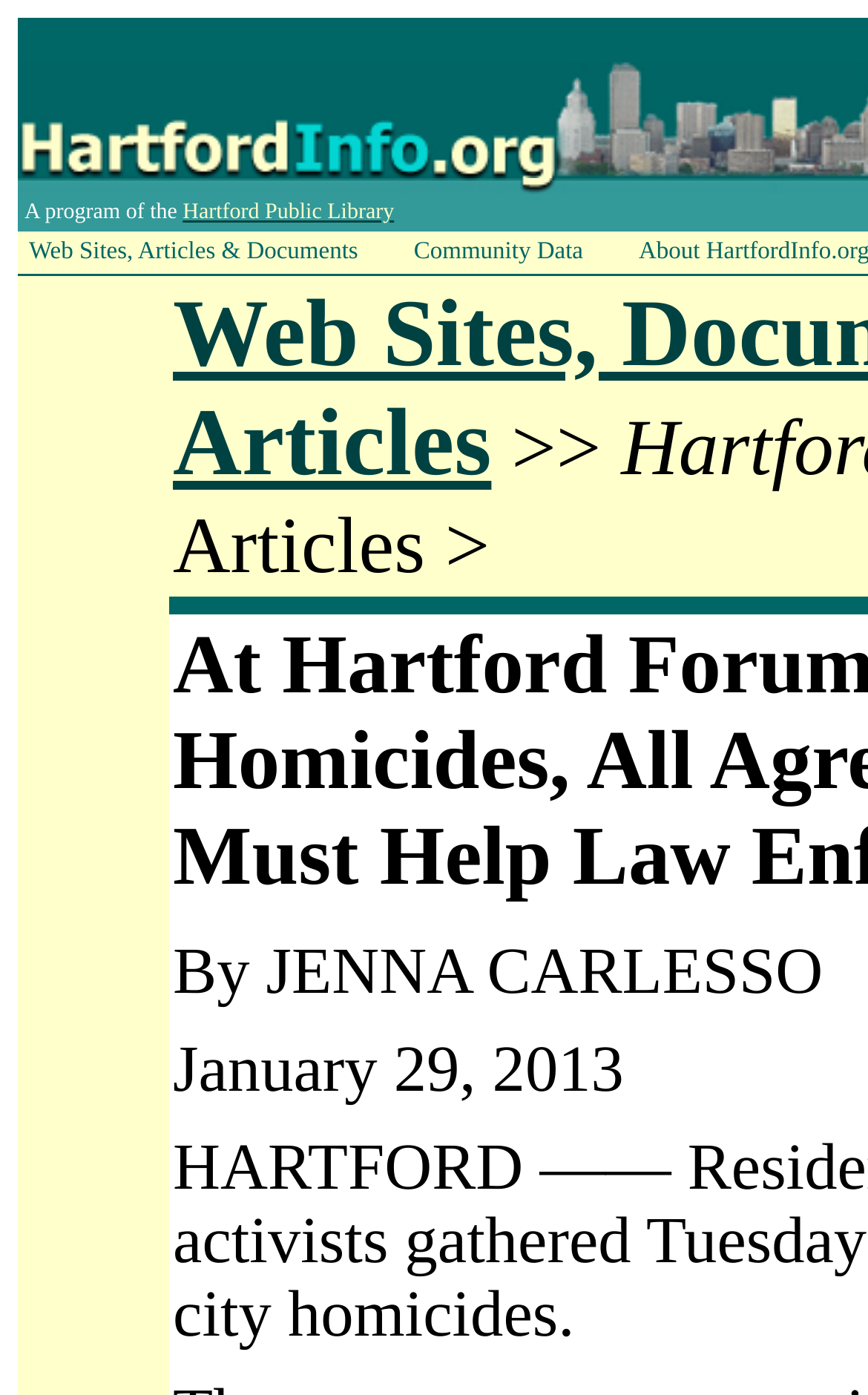What is the purpose of the program mentioned?
Offer a detailed and exhaustive answer to the question.

The answer can be inferred by looking at the root element's text 'At Hartford Forum On Unsolved Homicides, All Agree That Community Must Help Law Enforcement - HartfordInfo.org' and understanding the context of the webpage.